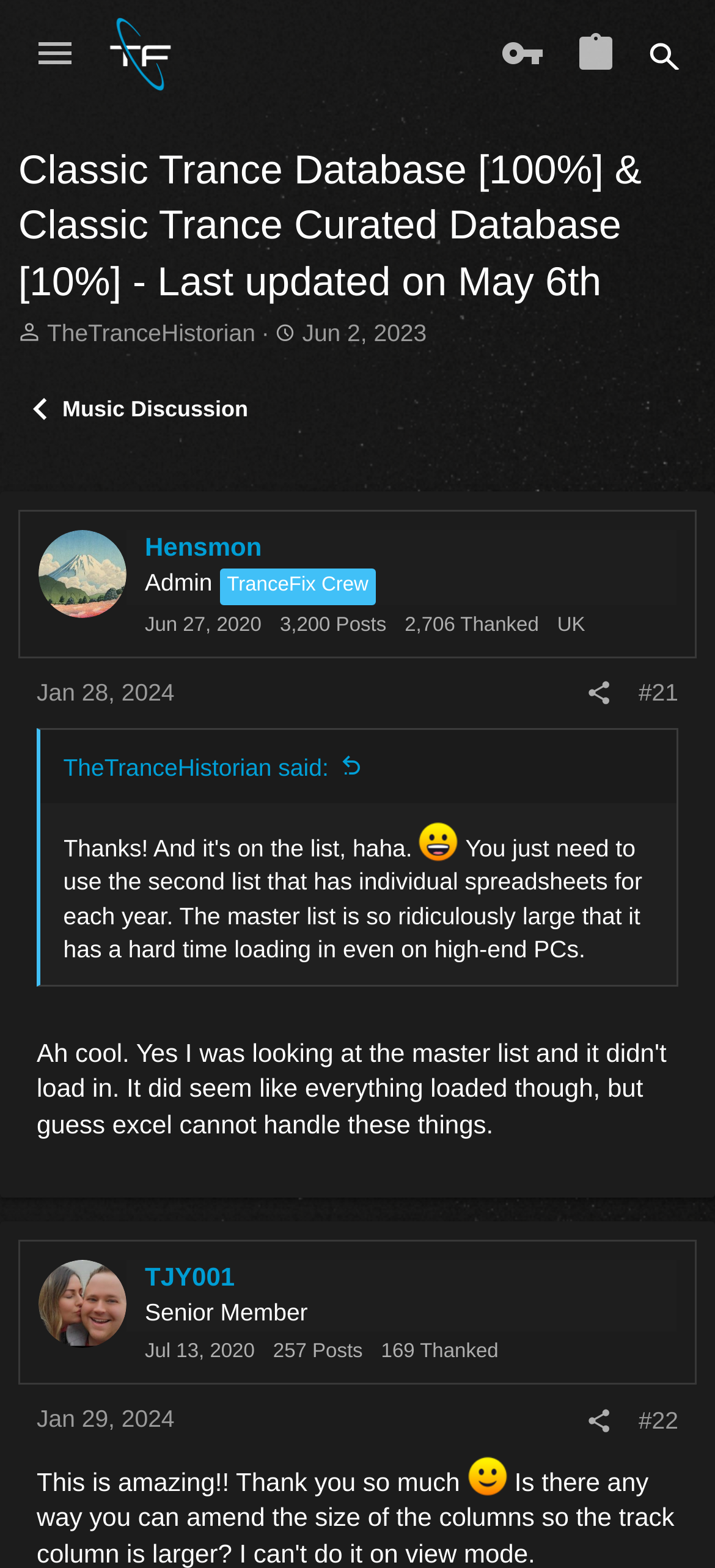How many posts does TJY001 have?
Refer to the image and respond with a one-word or short-phrase answer.

257 Posts